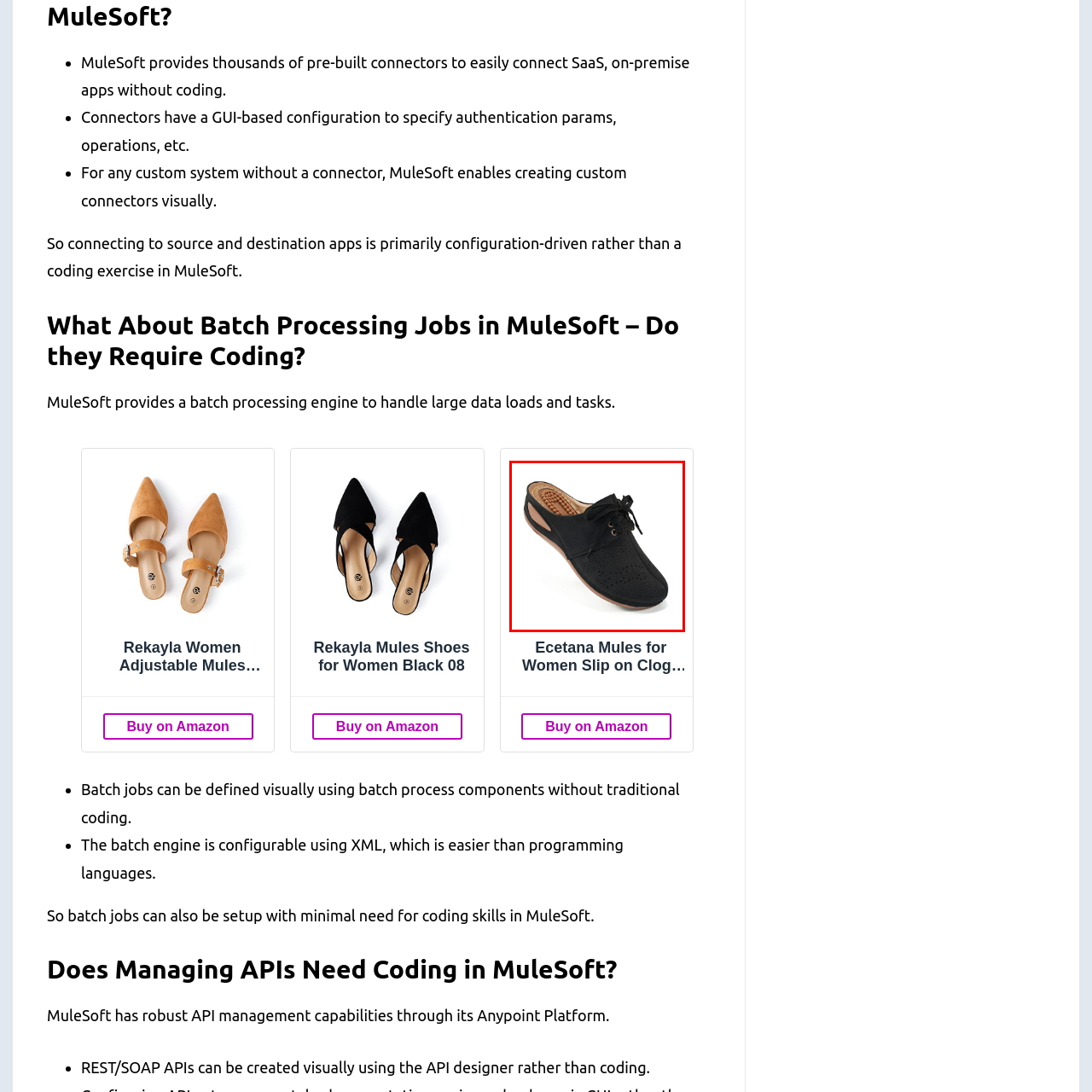Provide a detailed account of the visual content within the red-outlined section of the image.

This image showcases a stylish pair of Ecetana women's mules, designed for casual wear with a focus on comfort and breathability. The shoe features a sleek black exterior made from soft materials, accentuated by a delicate lace-up detail. The perforated upper not only adds a fashionable touch but also enhances ventilation, making these mules perfect for warm weather. With a lightweight and flexible sole, these shoes ensure ease of movement for everyday activities. Ideal for those seeking both style and comfort, the Ecetana mules are versatile enough to pair with various outfits, from casual jeans to summer dresses.